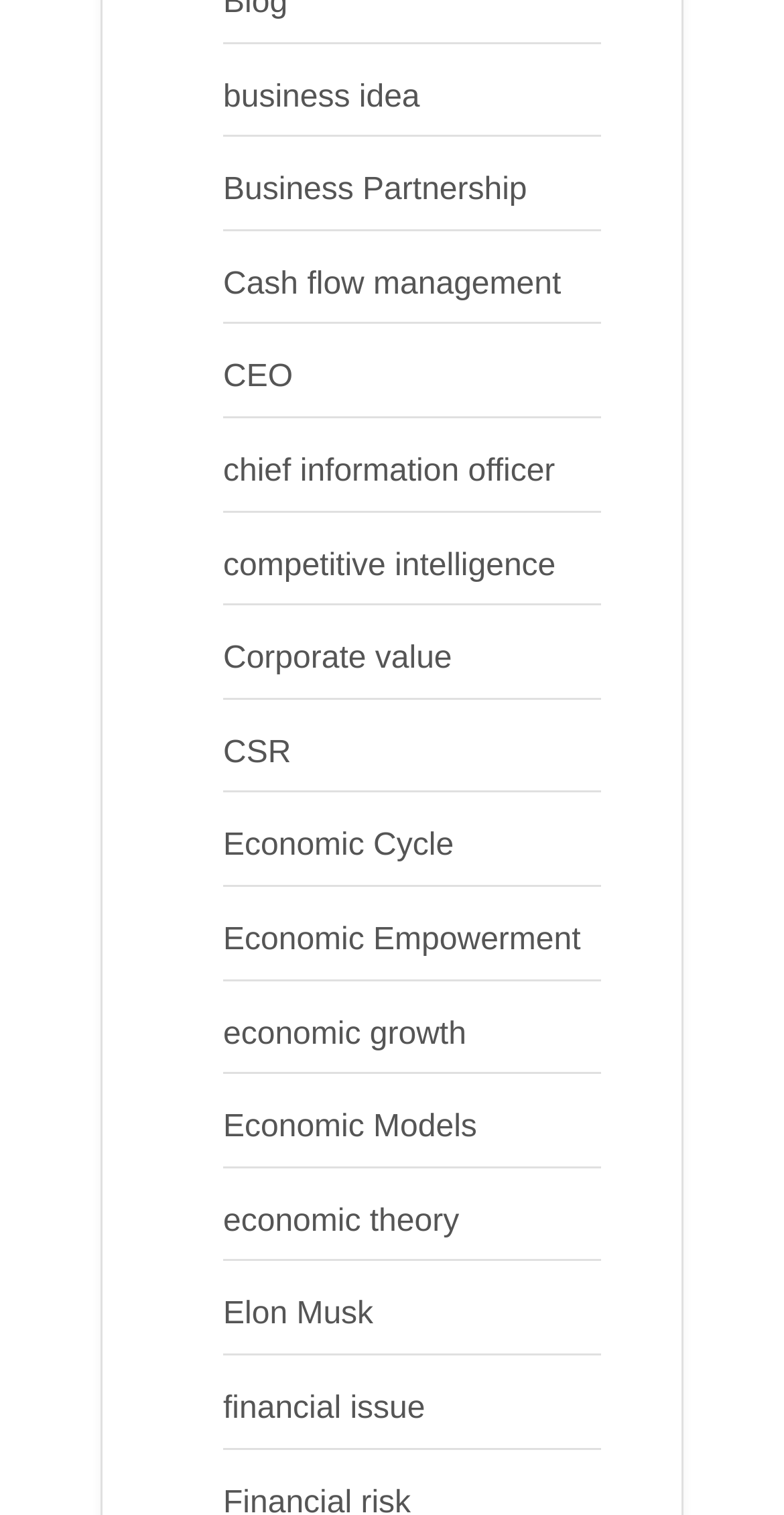Show the bounding box coordinates of the element that should be clicked to complete the task: "Read about economic growth".

[0.285, 0.671, 0.595, 0.694]